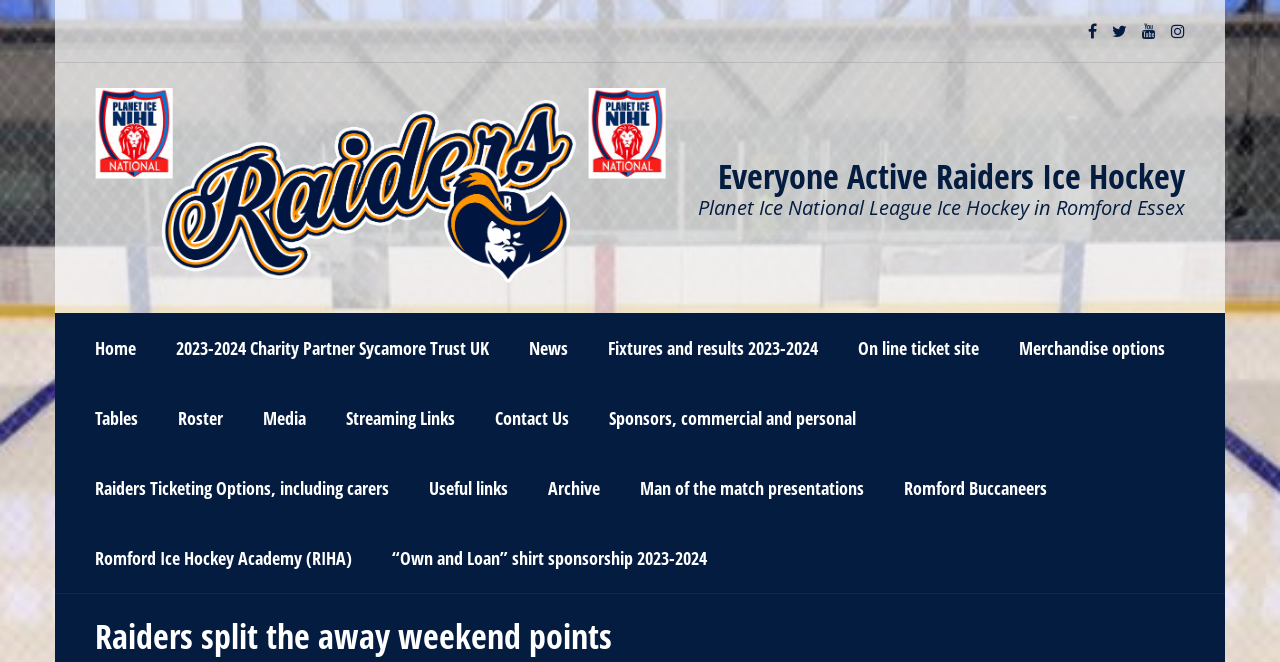Please identify the bounding box coordinates of the clickable element to fulfill the following instruction: "Check Merchandise options". The coordinates should be four float numbers between 0 and 1, i.e., [left, top, right, bottom].

[0.78, 0.473, 0.926, 0.579]